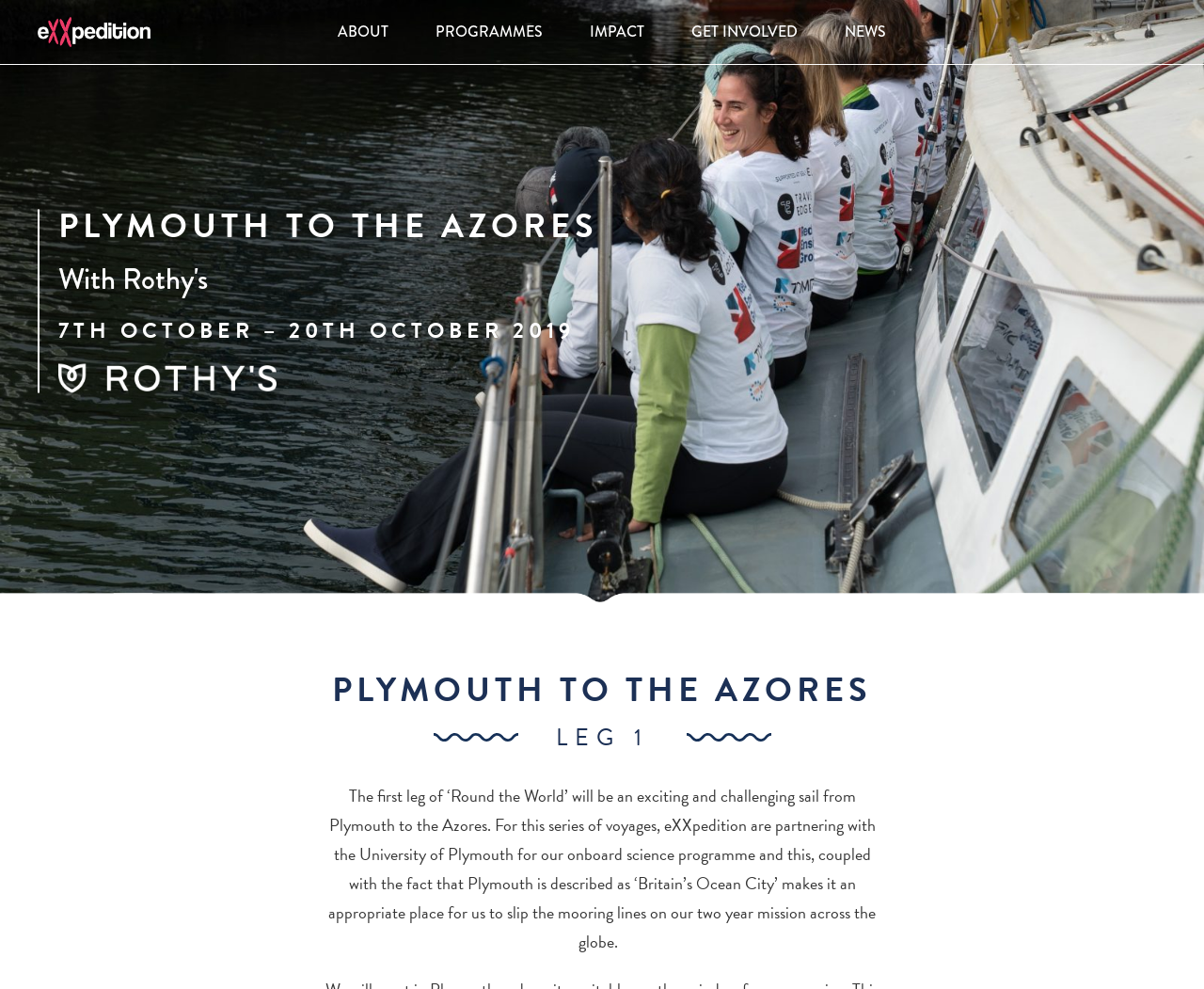Respond concisely with one word or phrase to the following query:
How many links are in the top navigation bar?

5